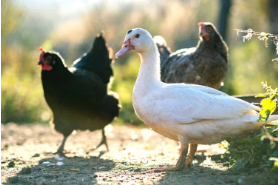How many chickens are in the image?
Answer with a single word or short phrase according to what you see in the image.

Three